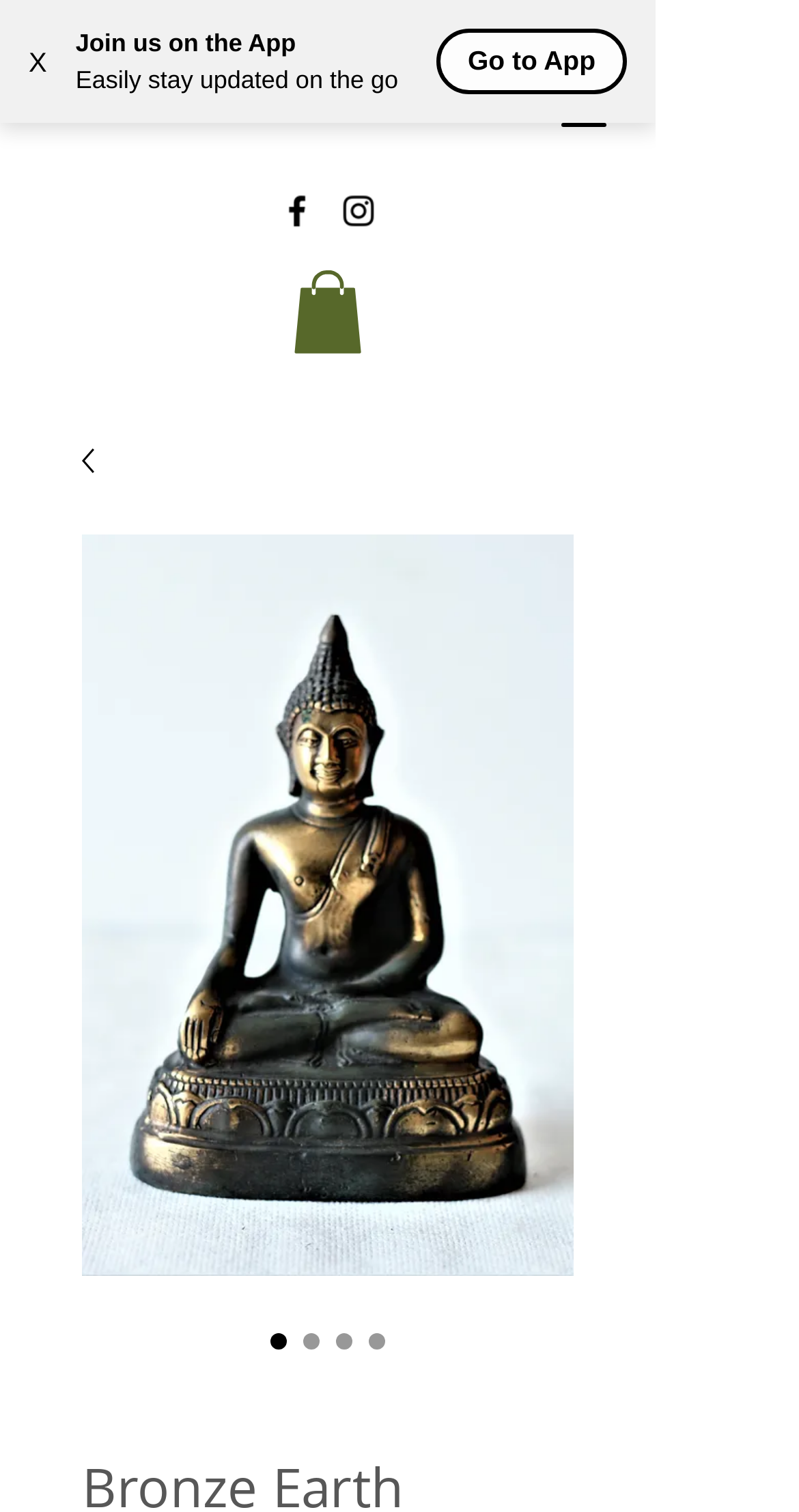Provide a short answer using a single word or phrase for the following question: 
What is the main image on the page?

Bronze Earth Buddha